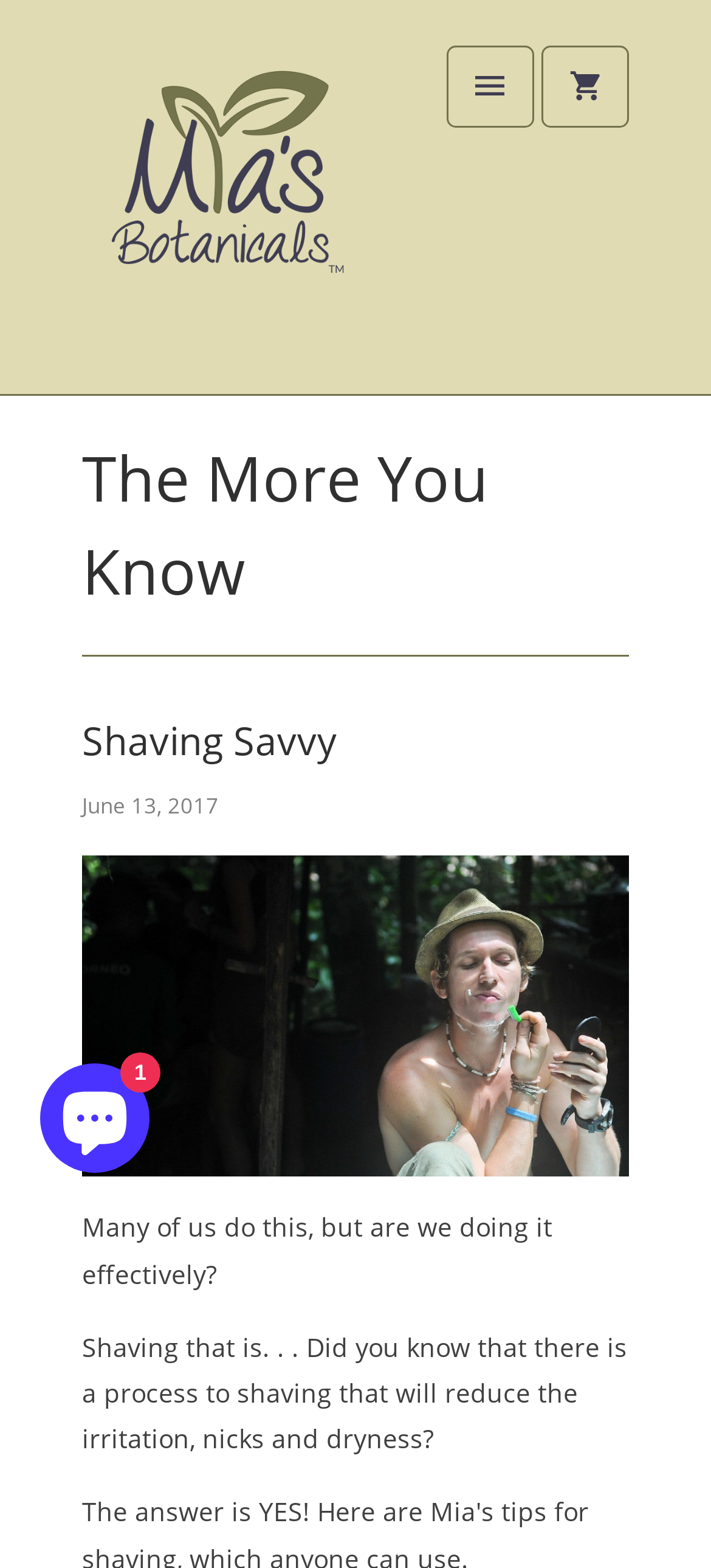What is the date of the article?
Look at the screenshot and respond with one word or a short phrase.

June 13, 2017